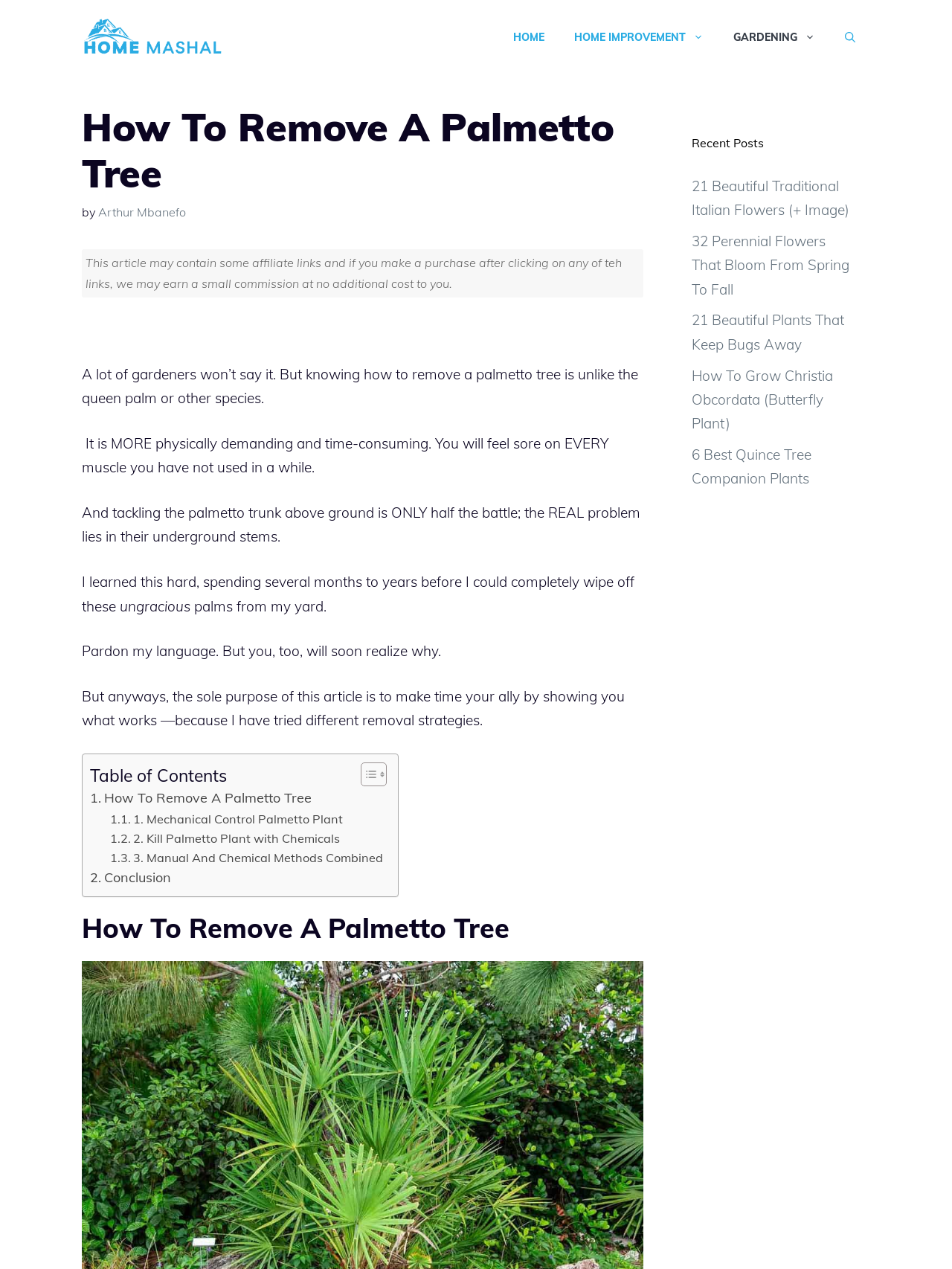Please answer the following question using a single word or phrase: 
What type of plants are mentioned in the 'Recent Posts' section?

Flowers and trees